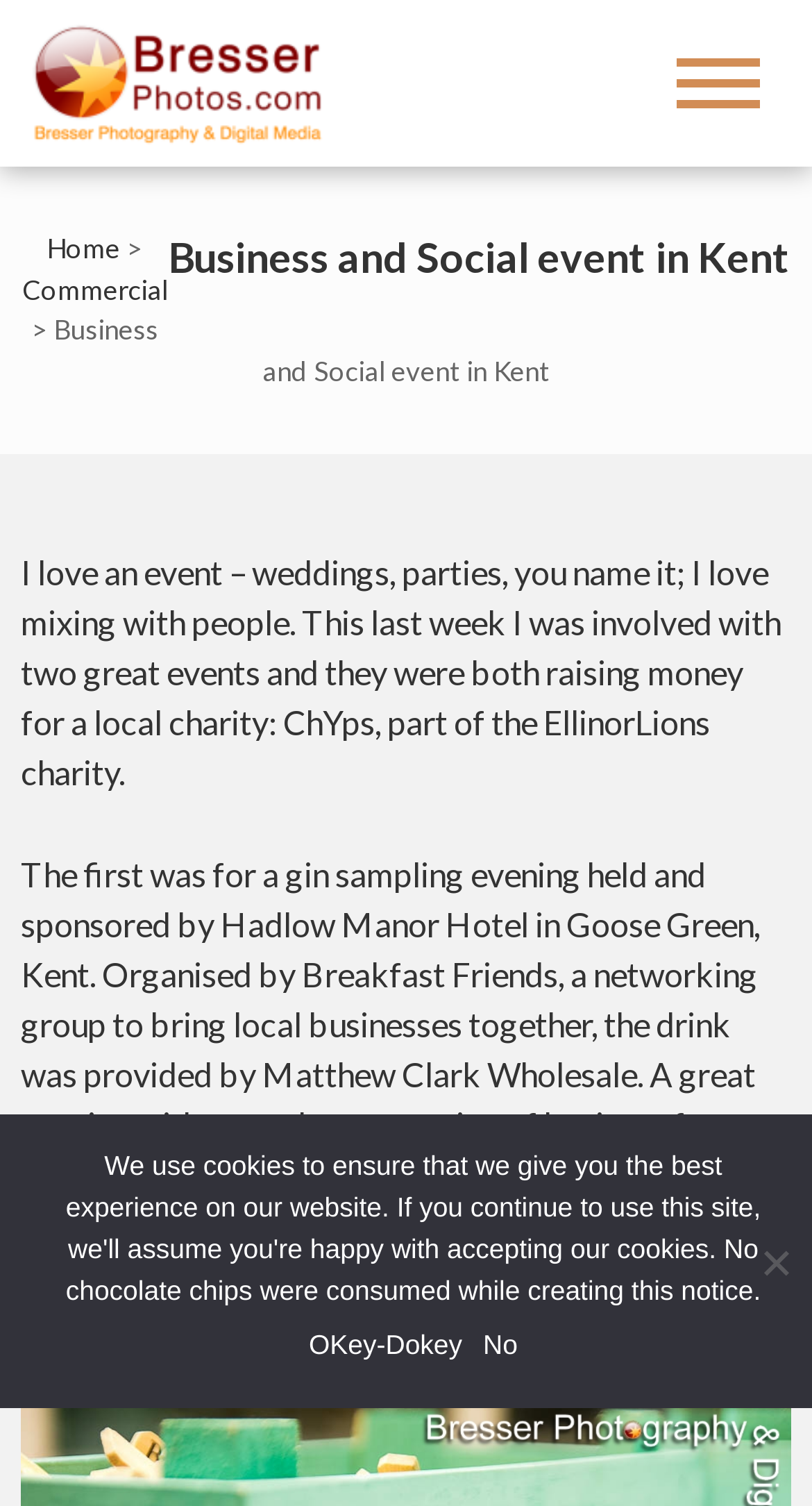Could you highlight the region that needs to be clicked to execute the instruction: "Explore the OKey-Dokey link"?

[0.38, 0.88, 0.569, 0.907]